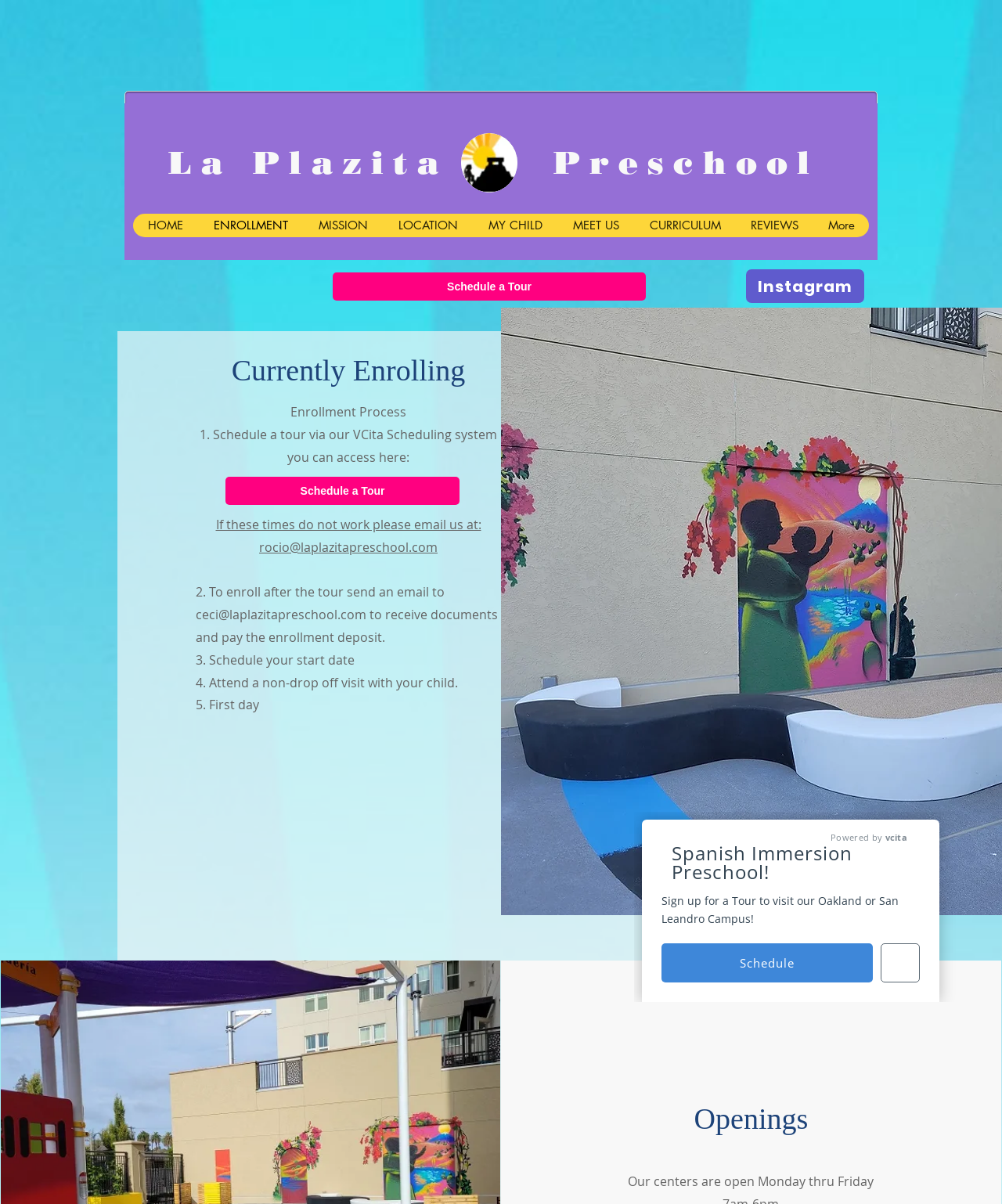What is the name of the preschool?
Please answer the question with a single word or phrase, referencing the image.

La Plazita